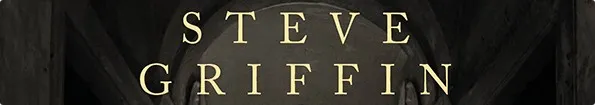Generate a complete and detailed caption for the image.

The image prominently features the name "Steve Griffin," styled in elegant, bold typography that exudes a sense of creativity and importance. Below the name are subtle, atmospheric design elements that hint at a literary theme, fitting for an author known for works such as "The Boy in the Burgundy Hood." This visual is characteristic of promotional materials typical in book sales or author showcases, emphasizing Griffin's identity as a storyteller. The overall aesthetic is designed to captivate potential readers and draw them into the world of his writing, suggesting themes of intrigue and supernatural elements.